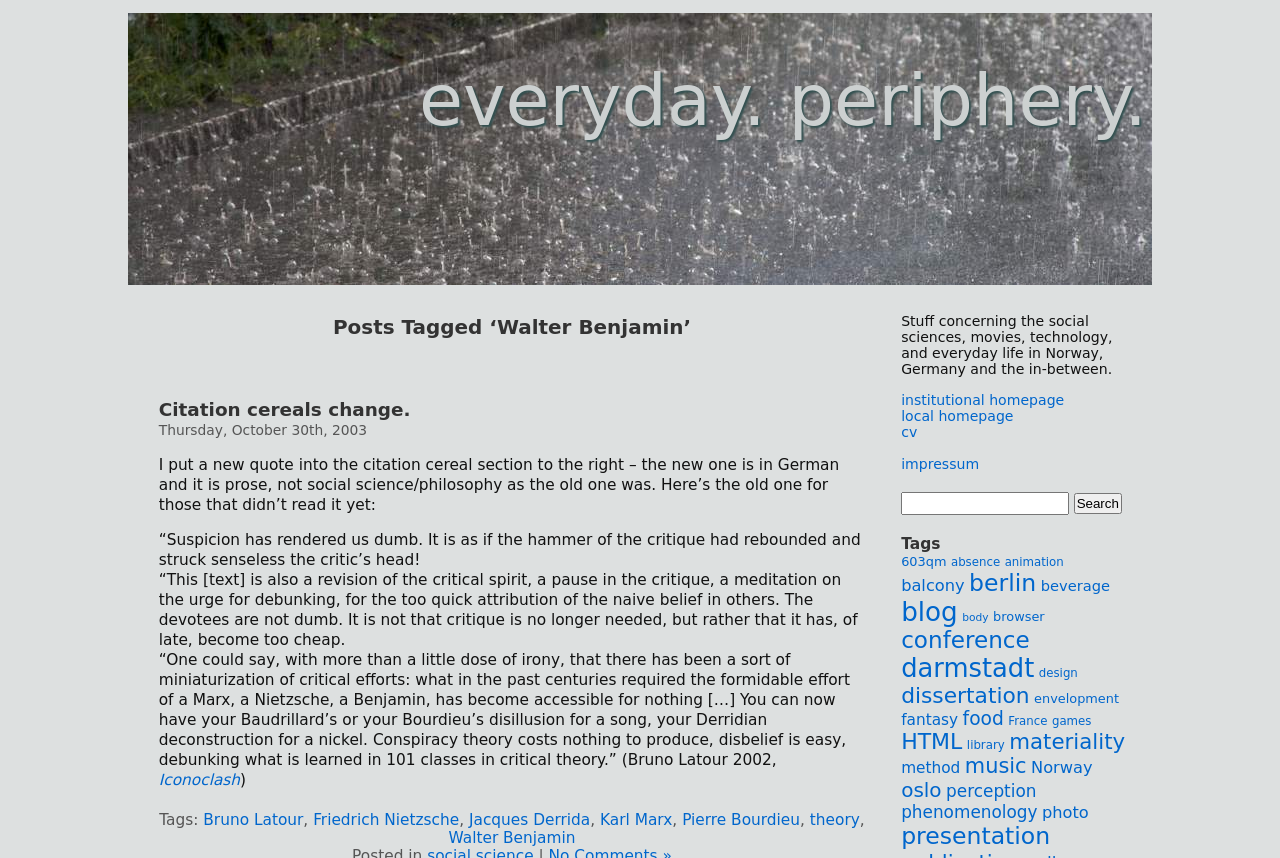Please respond to the question with a concise word or phrase:
Who is the author of the citation cereal section?

Walter Benjamin